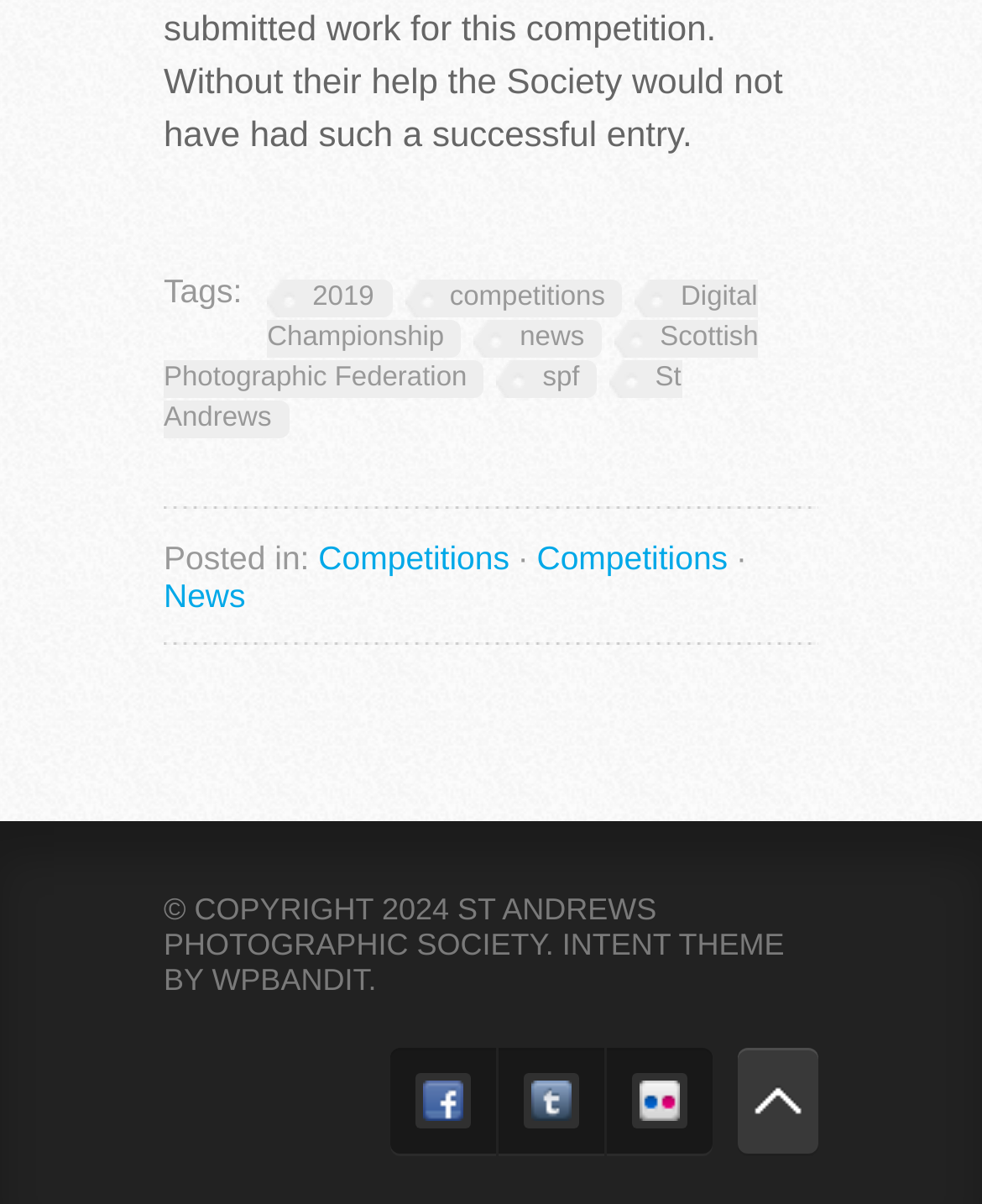Please reply with a single word or brief phrase to the question: 
What organization is mentioned in the article?

Scottish Photographic Federation